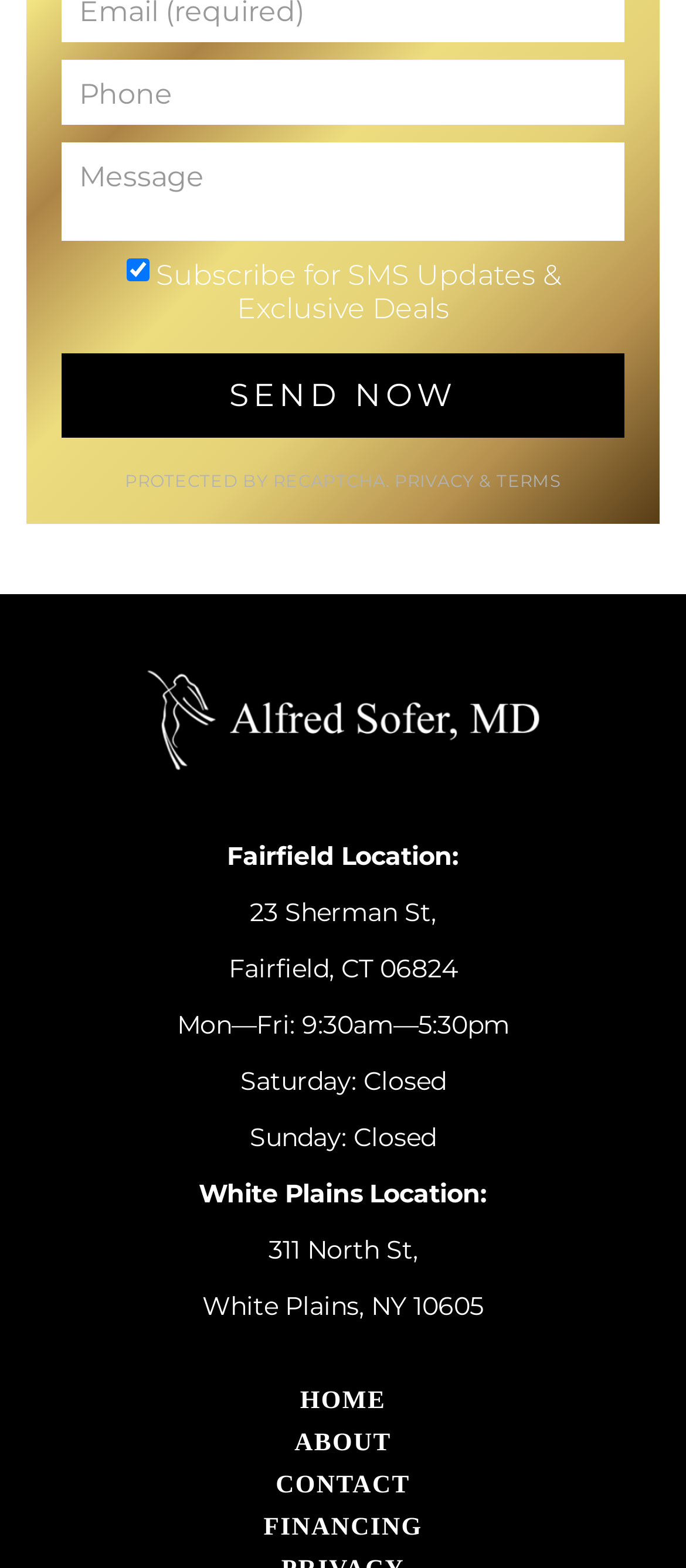Locate the bounding box coordinates of the clickable element to fulfill the following instruction: "Go to PRIVACY". Provide the coordinates as four float numbers between 0 and 1 in the format [left, top, right, bottom].

[0.575, 0.3, 0.698, 0.312]